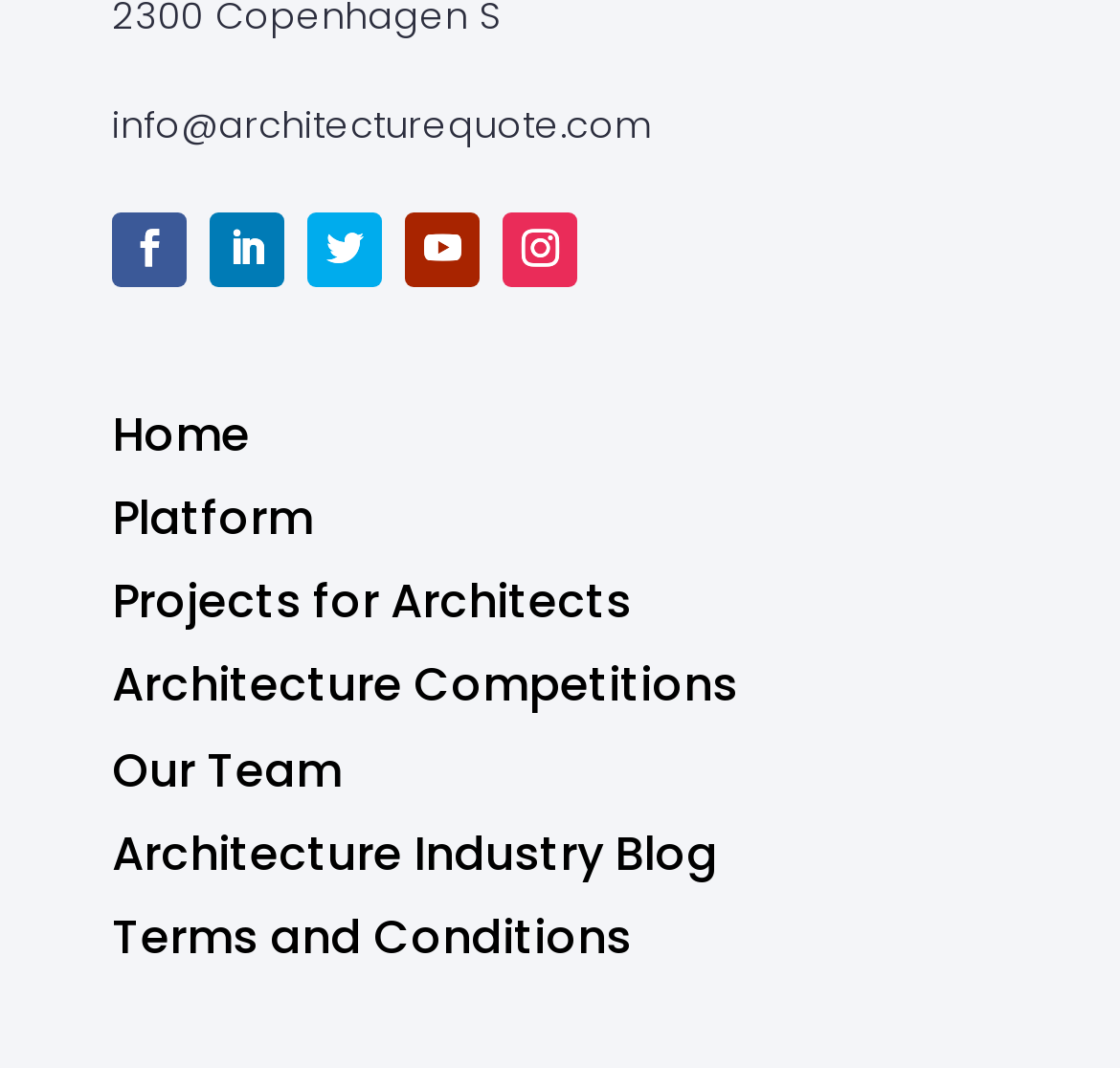What is the last menu item?
Kindly offer a comprehensive and detailed response to the question.

The last menu item is 'Terms and Conditions', which is located at the bottom of the webpage, below the 'Architecture Industry Blog' menu item.